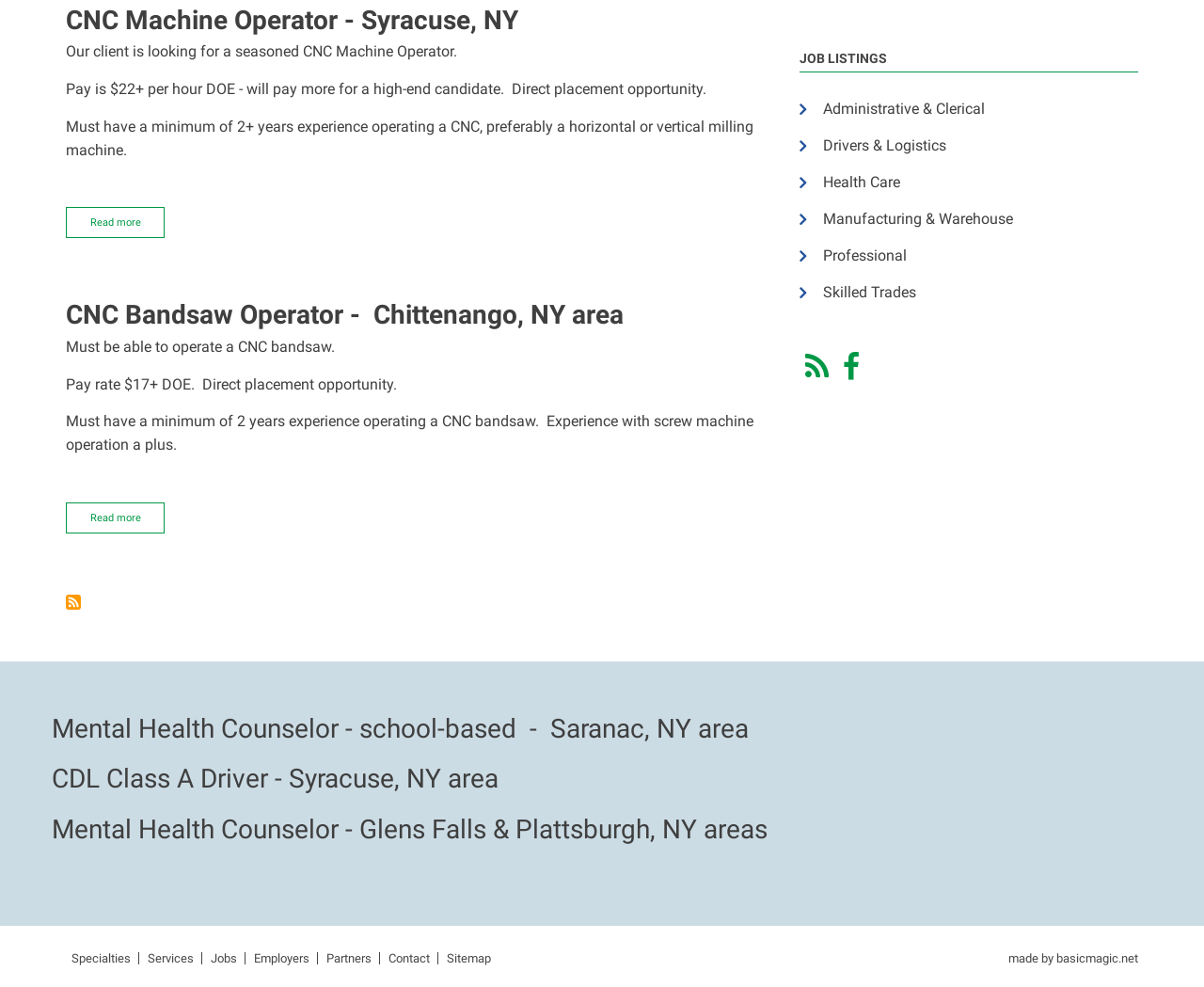Specify the bounding box coordinates (top-left x, top-left y, bottom-right x, bottom-right y) of the UI element in the screenshot that matches this description: Health Care

[0.664, 0.167, 0.945, 0.204]